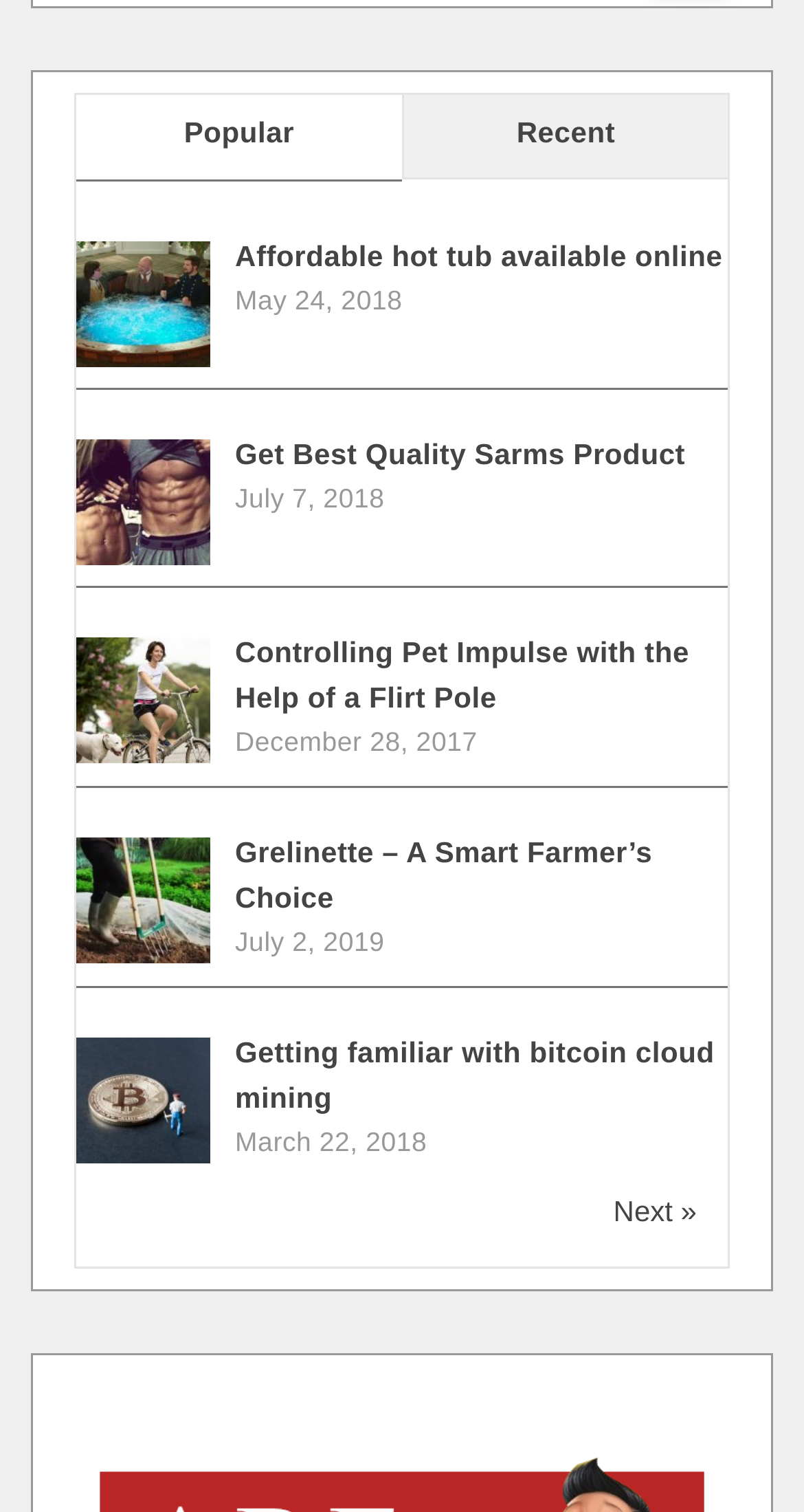Provide your answer to the question using just one word or phrase: How many links are there on the webpage?

11